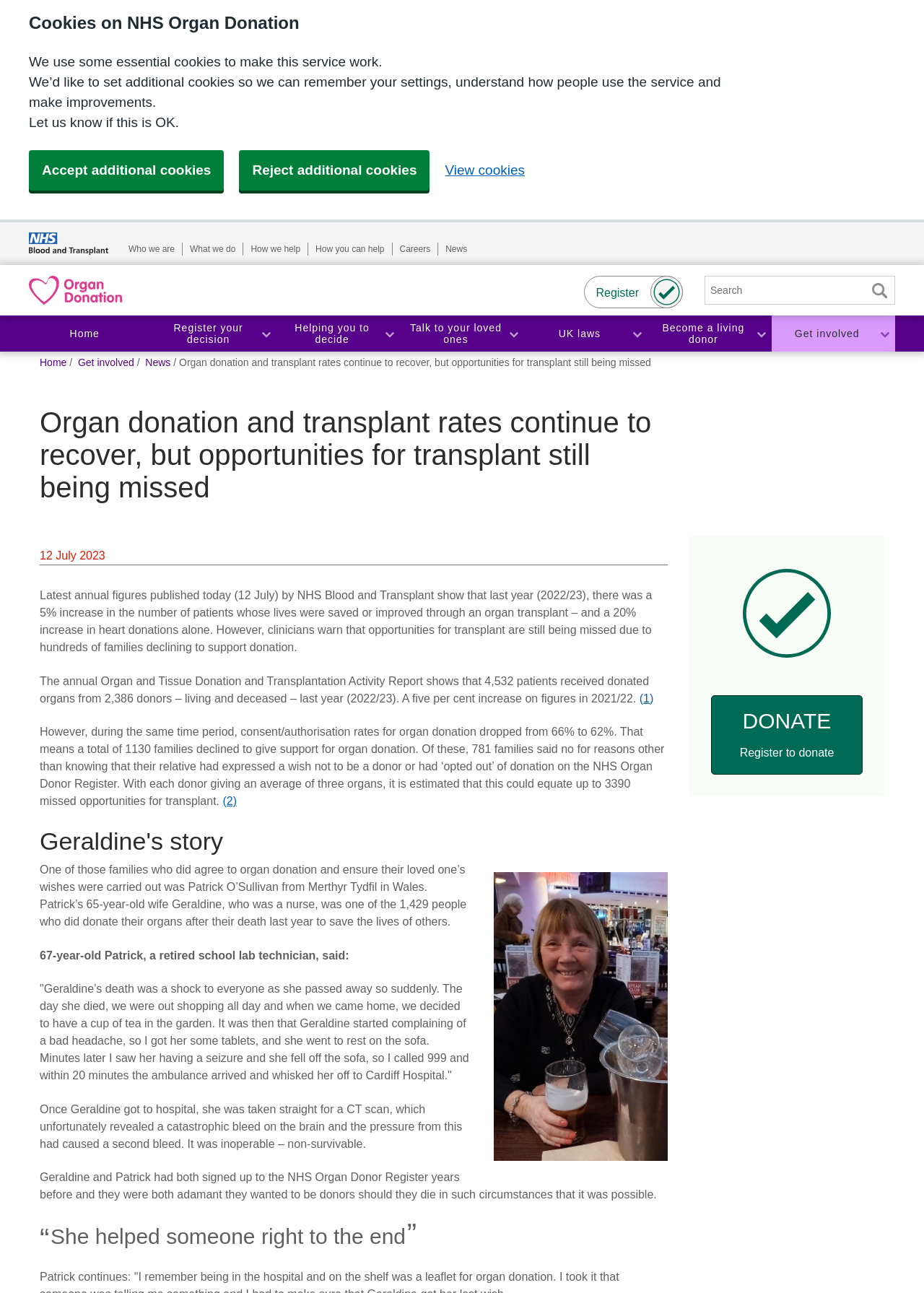Determine the bounding box coordinates of the element that should be clicked to execute the following command: "View cookies".

[0.482, 0.126, 0.568, 0.137]